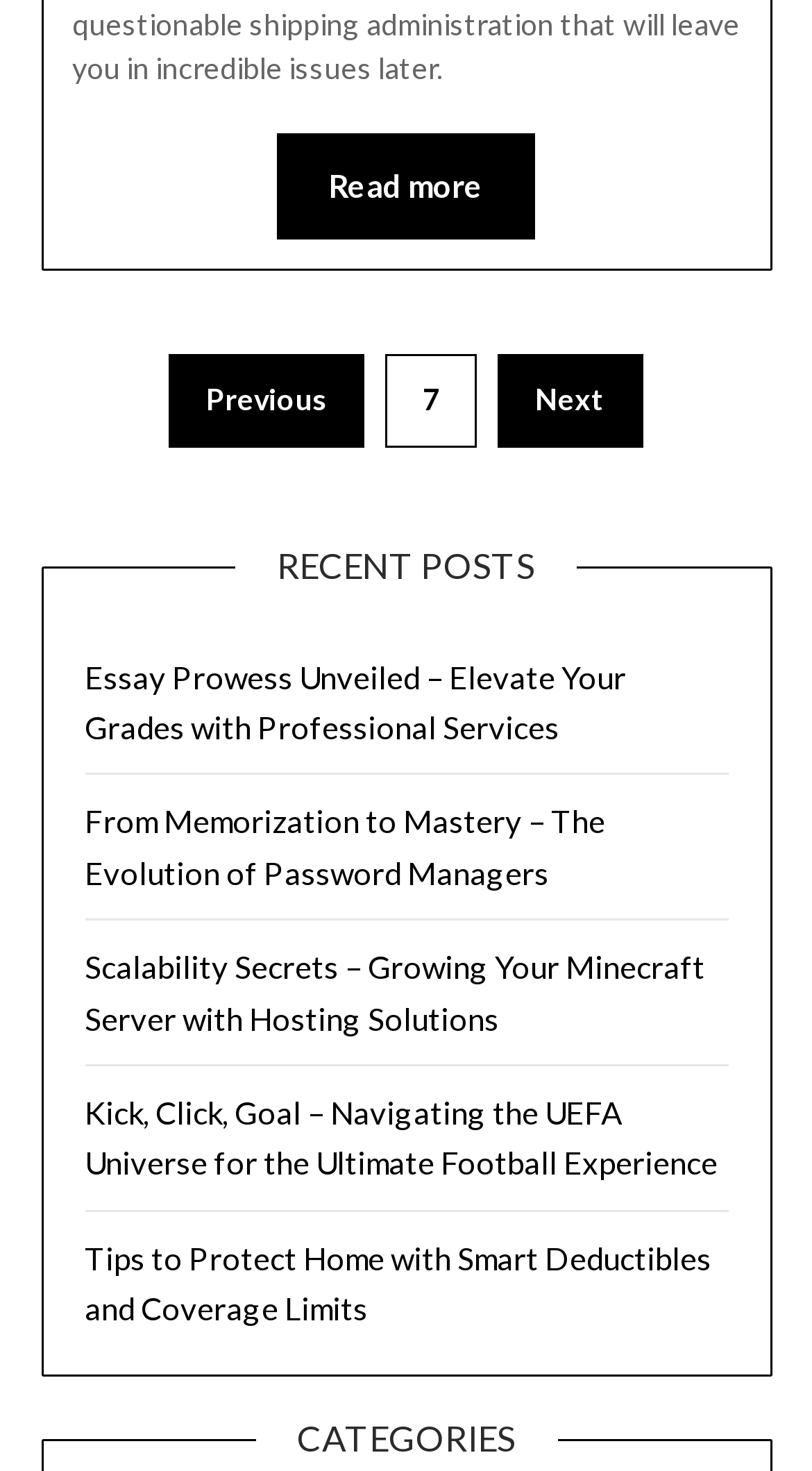What is the last post about?
Please utilize the information in the image to give a detailed response to the question.

I looked at the last link under the 'RECENT POSTS' heading and found the title of the last post, which is 'Tips to Protect Home with Smart Deductibles and Coverage Limits'.